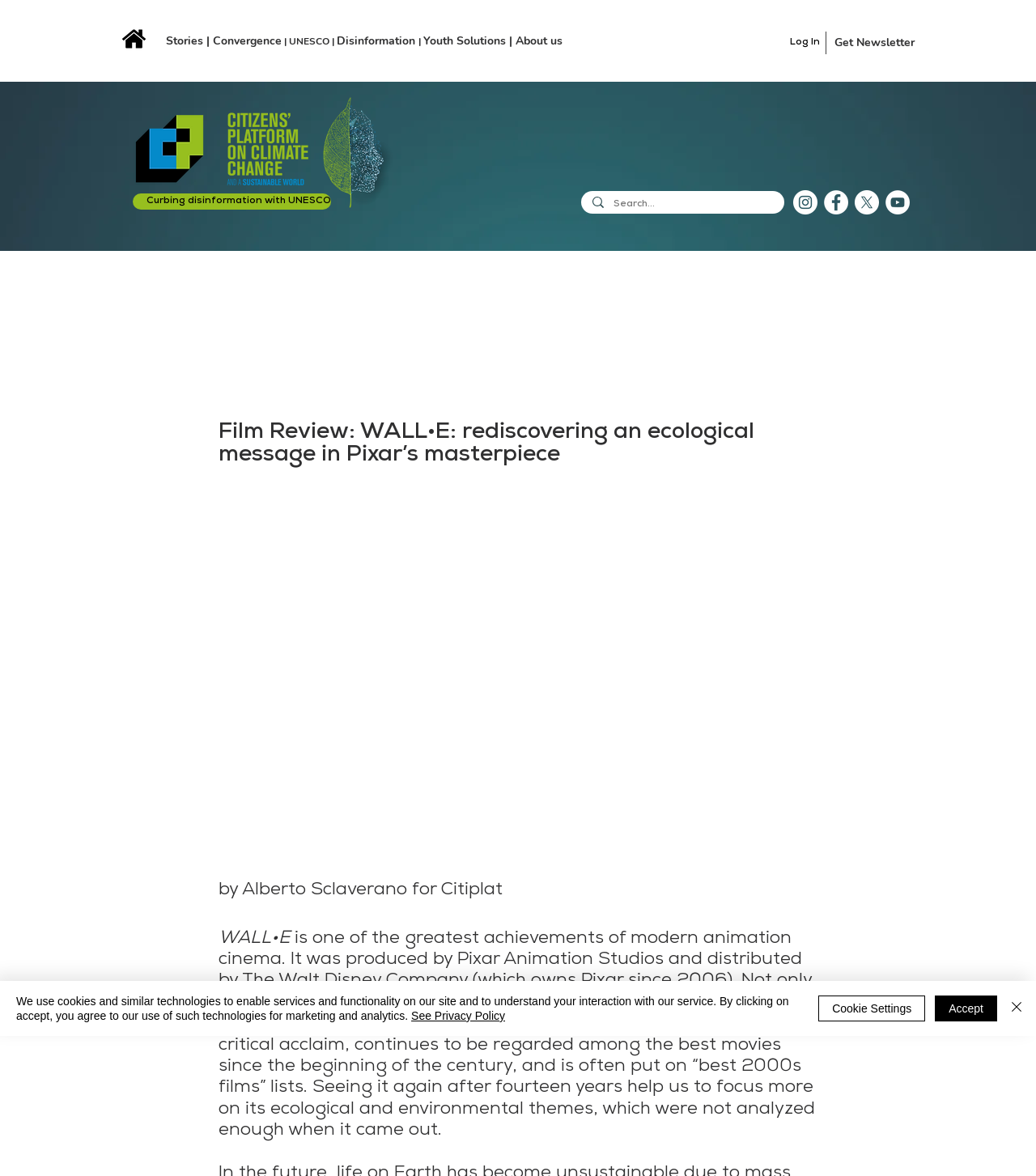Please identify the bounding box coordinates of the clickable area that will fulfill the following instruction: "Click the Log In button". The coordinates should be in the format of four float numbers between 0 and 1, i.e., [left, top, right, bottom].

[0.752, 0.026, 0.802, 0.046]